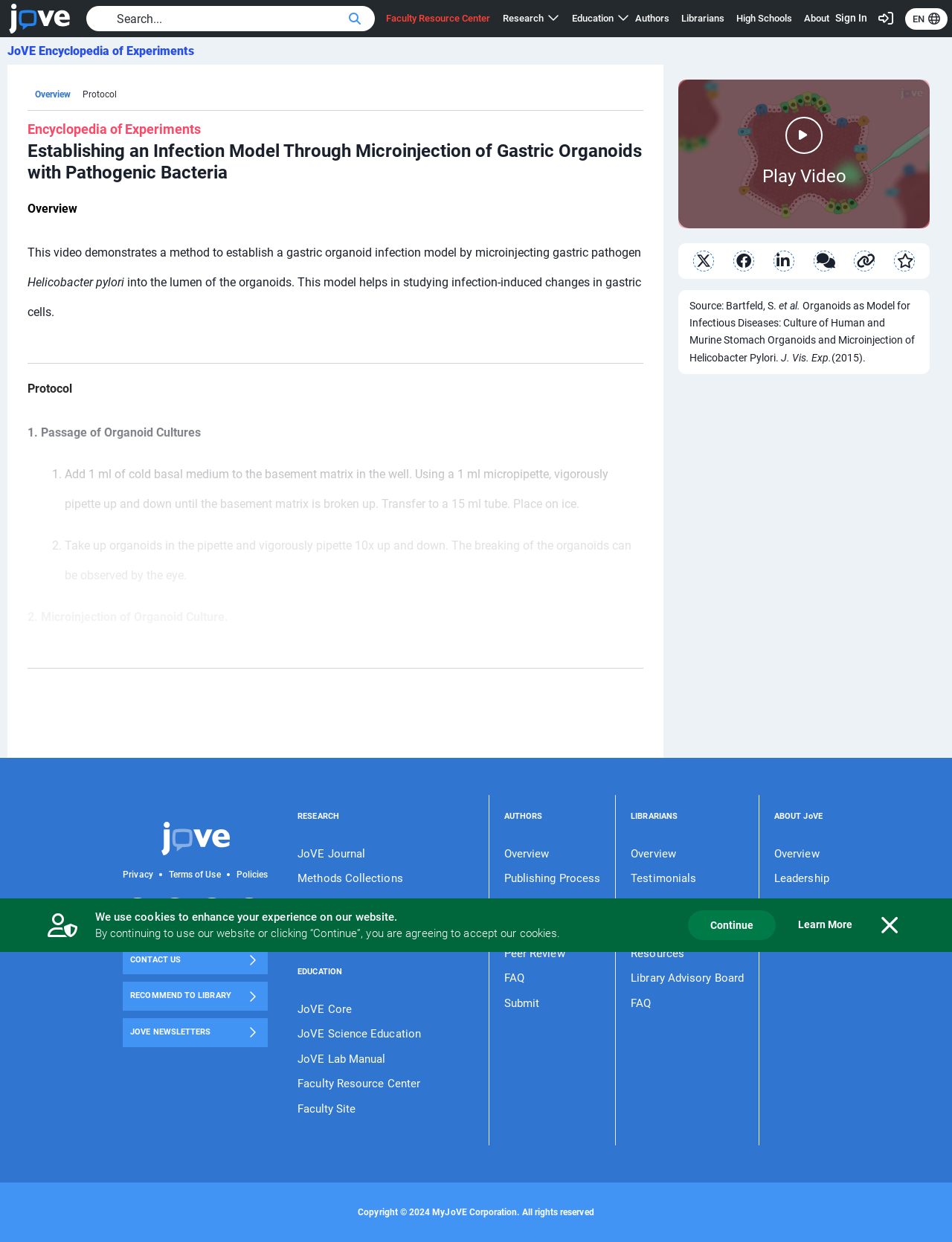Provide a one-word or brief phrase answer to the question:
What is the title of the article?

Establishing an Infection Model Through Microinjection of Gastric Organoids with Pathogenic Bacteria